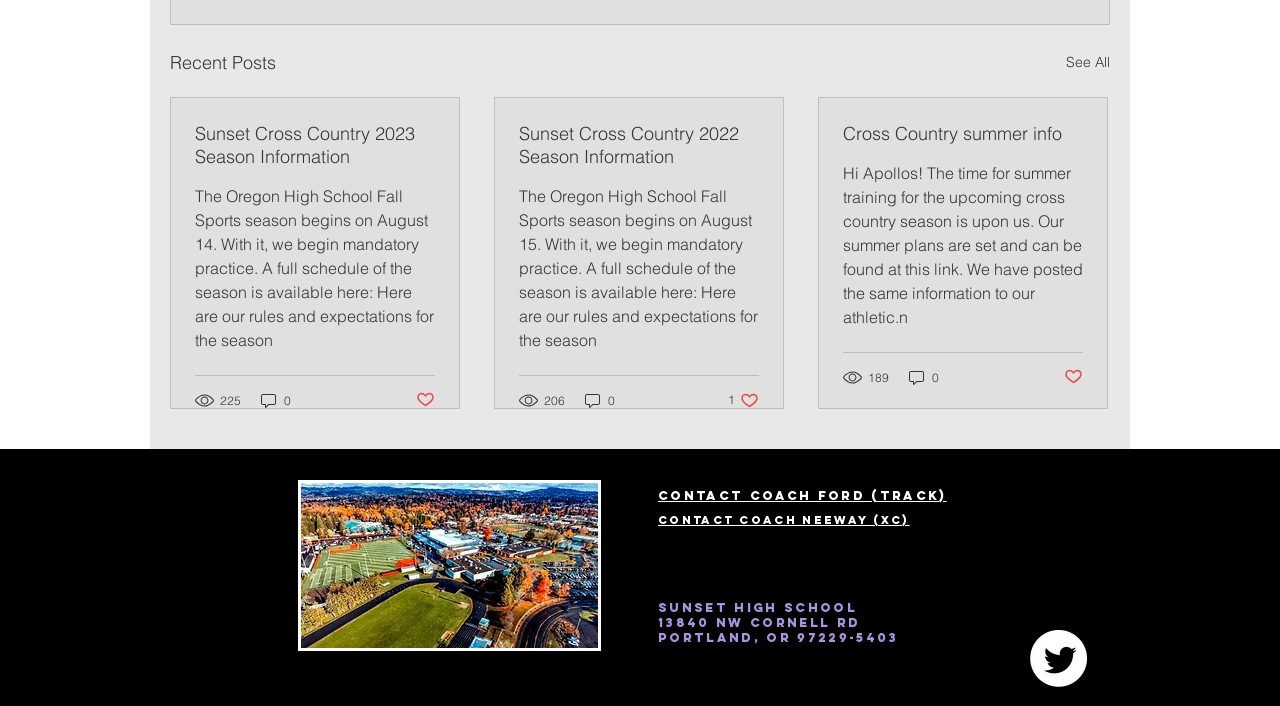Identify the bounding box coordinates of the part that should be clicked to carry out this instruction: "Read the article about 'Sunset Cross Country 2023 Season Information'".

[0.152, 0.173, 0.34, 0.238]